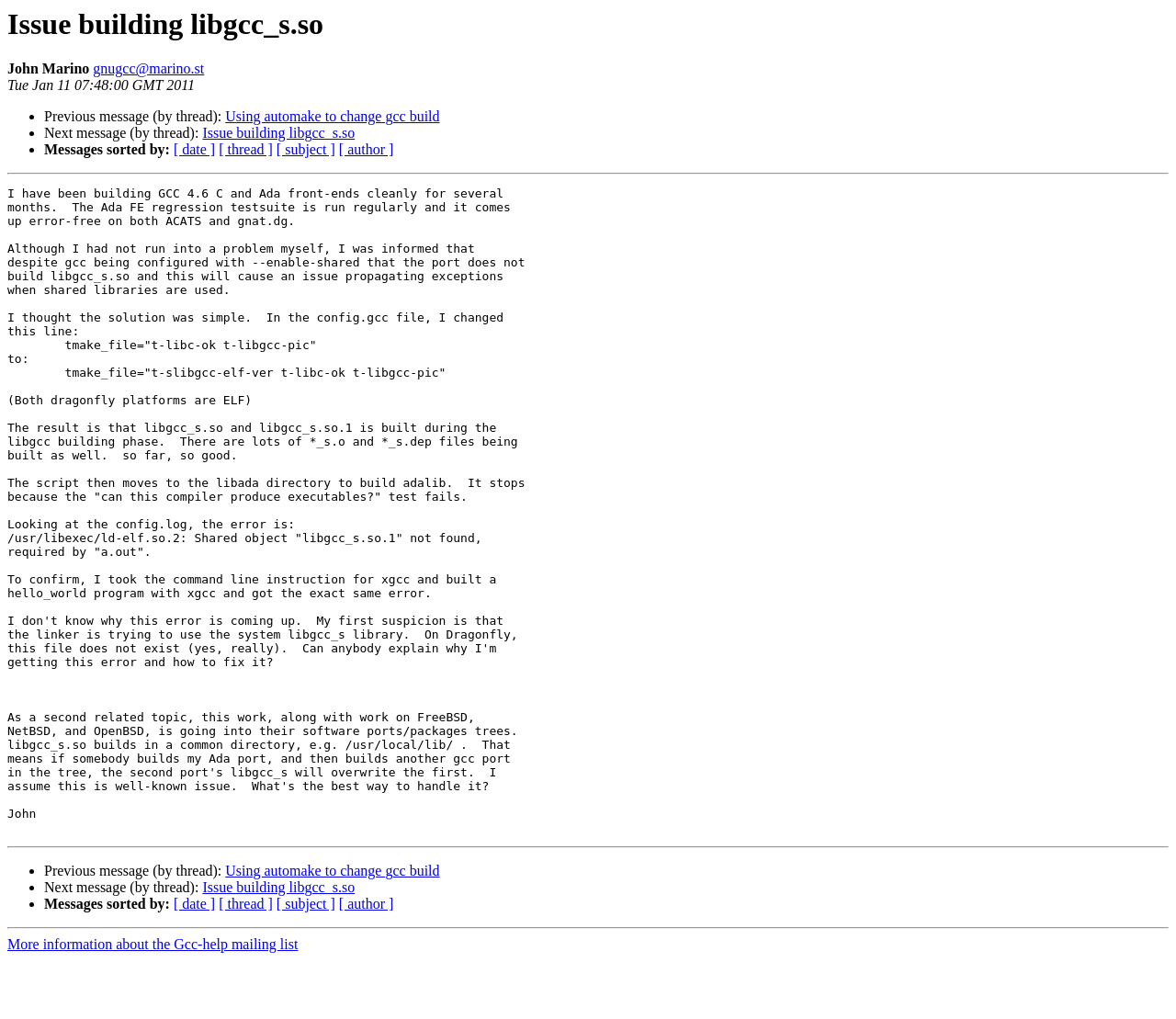Could you specify the bounding box coordinates for the clickable section to complete the following instruction: "View previous message in thread"?

[0.038, 0.107, 0.192, 0.122]